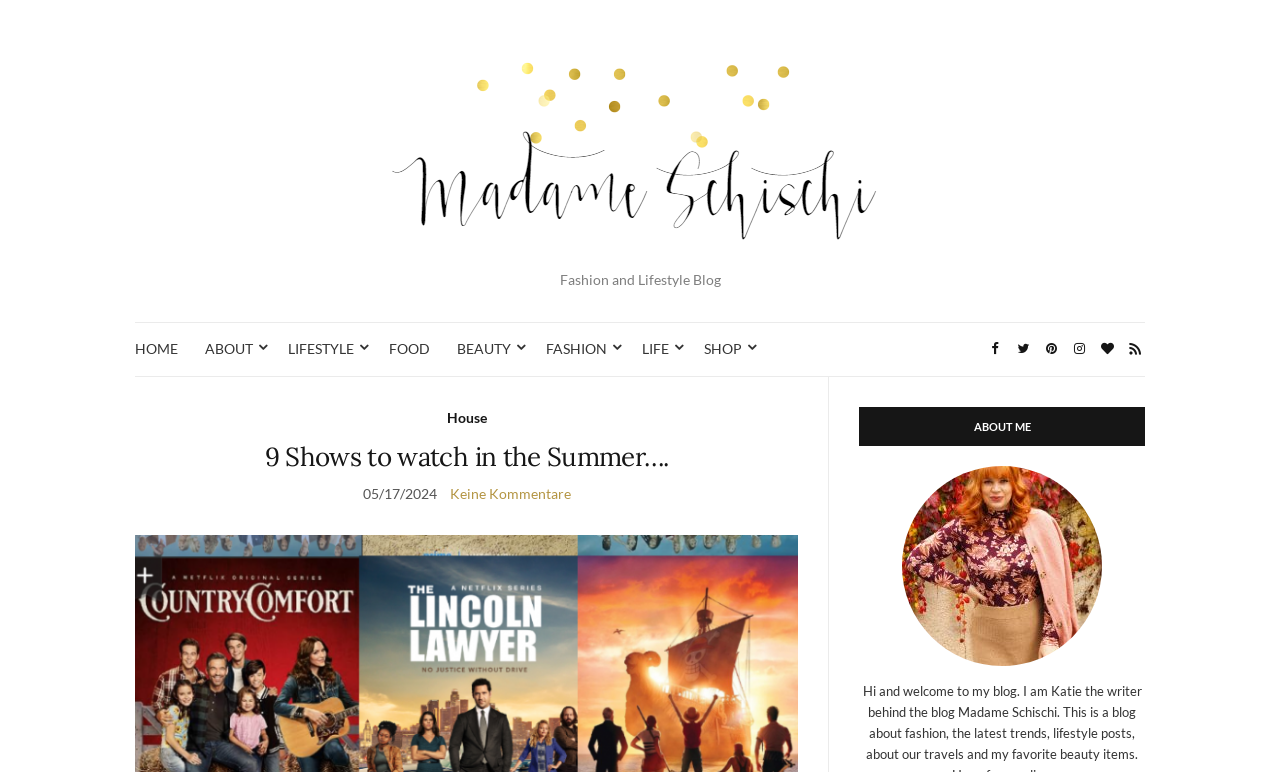Describe in detail what you see on the webpage.

The webpage appears to be a blog, specifically a fashion and lifestyle blog, as indicated by the StaticText element. At the top, there is a link to "Madame Schischi" accompanied by an image with the same name. Below this, there is a horizontal navigation menu with links to various categories, including "HOME", "ABOUT", "LIFESTYLE", "FOOD", "BEAUTY", "FASHION", "LIFE", "SHOP", and several social media icons.

On the main content area, there is a heading that reads "9 Shows to watch in the Summer…." followed by a link to the same title. Below this, there is a timestamp indicating the post date, "05/17/2024", and a link to "Keine Kommentare", which likely means "No comments" in German. 

To the right of the main content area, there is a section with a heading "ABOUT ME". There is also a nested link to "House" within this section. At the very bottom of the page, there is another link with no text content.